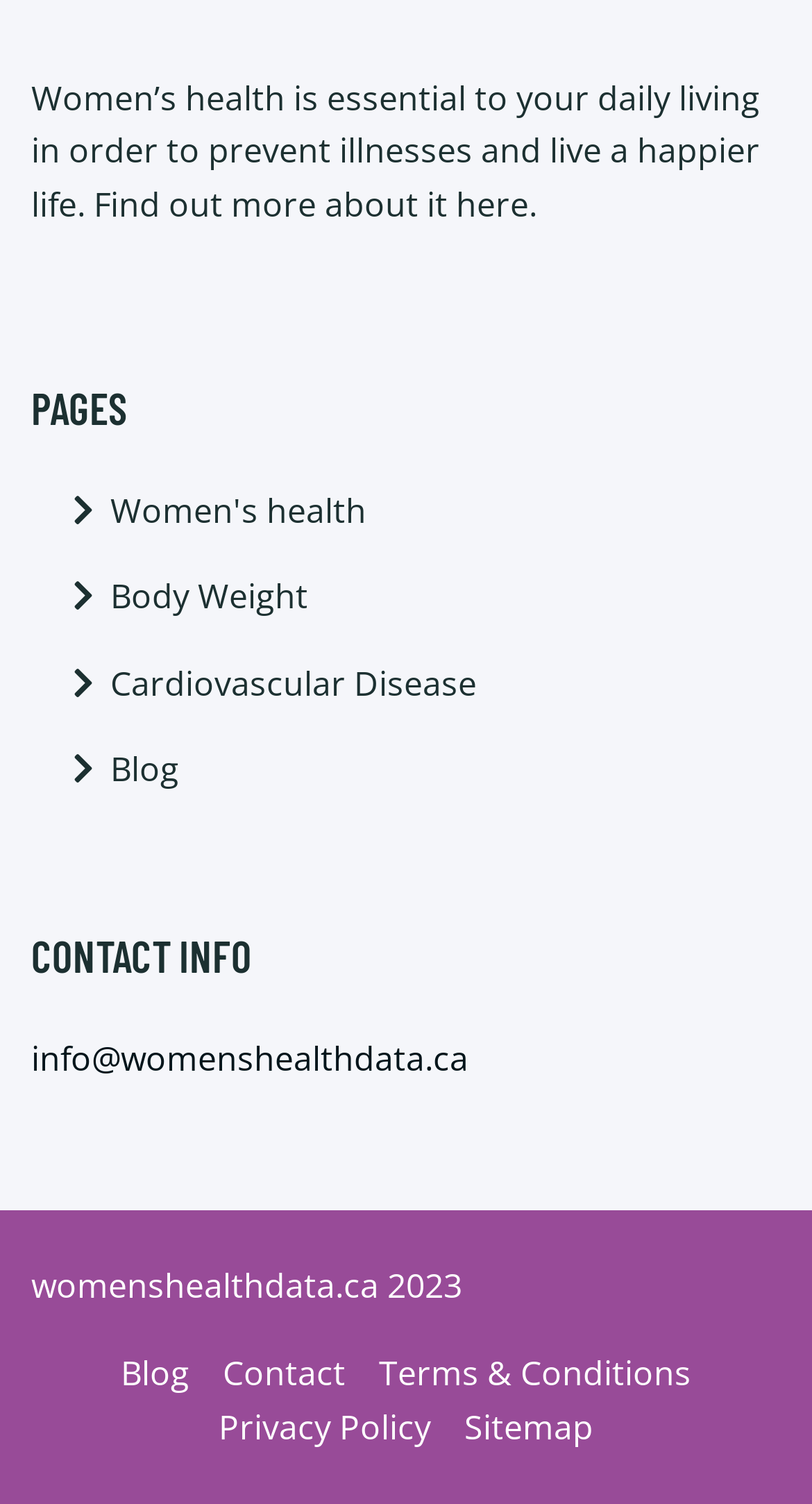Please determine the bounding box coordinates, formatted as (top-left x, top-left y, bottom-right x, bottom-right y), with all values as floating point numbers between 0 and 1. Identify the bounding box of the region described as: Terms & Conditions

[0.446, 0.896, 0.872, 0.932]